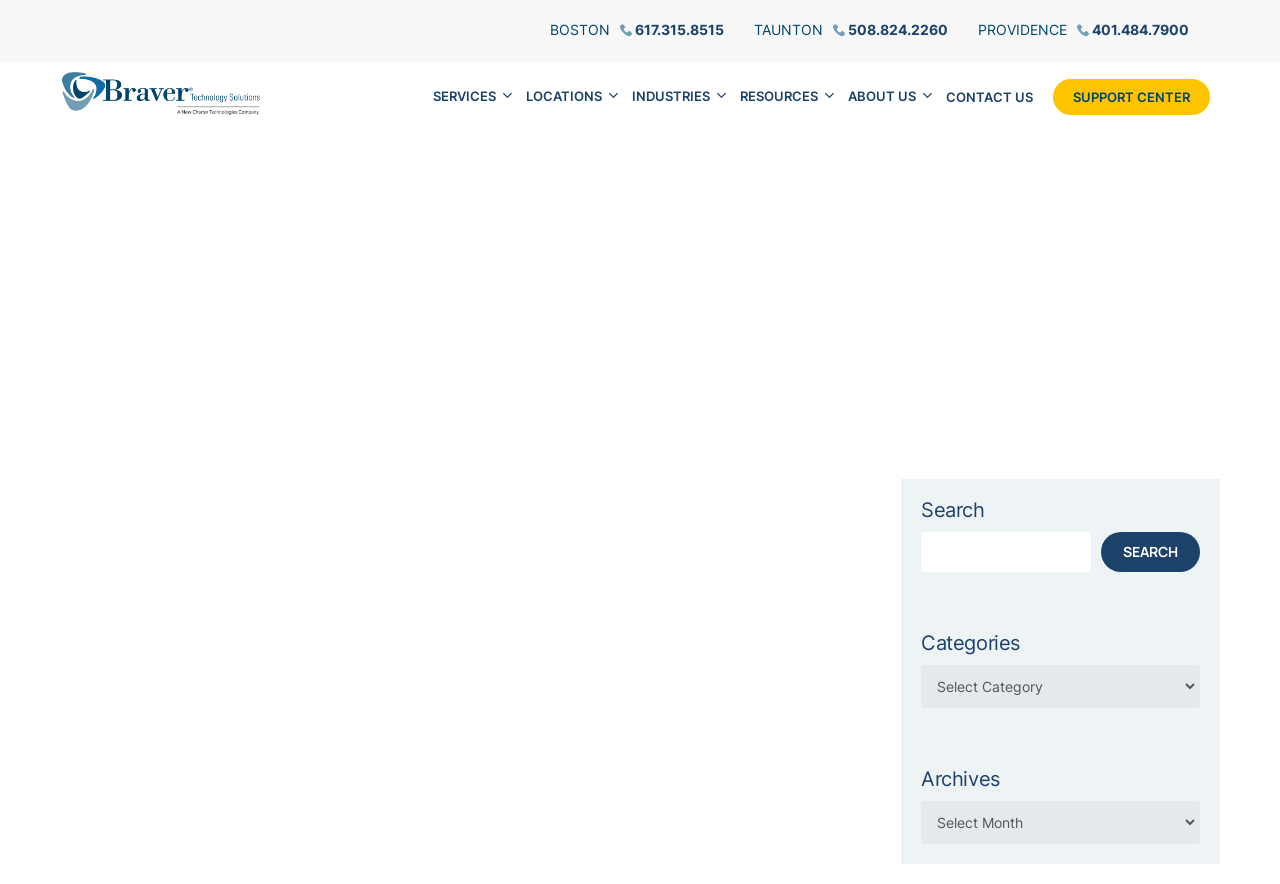What is the headline of the webpage?

Start the Year Strong: Essential Tech Resolutions for Your Business